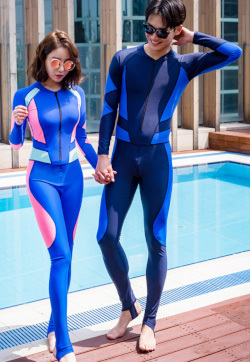Using the information in the image, give a detailed answer to the following question: What is the purpose of the woman's swimsuit?

According to the caption, the woman's swimsuit is designed for sun protection and comfort, featuring long sleeves and a zip front, which suggests that it provides protection from the sun and is comfortable to wear.